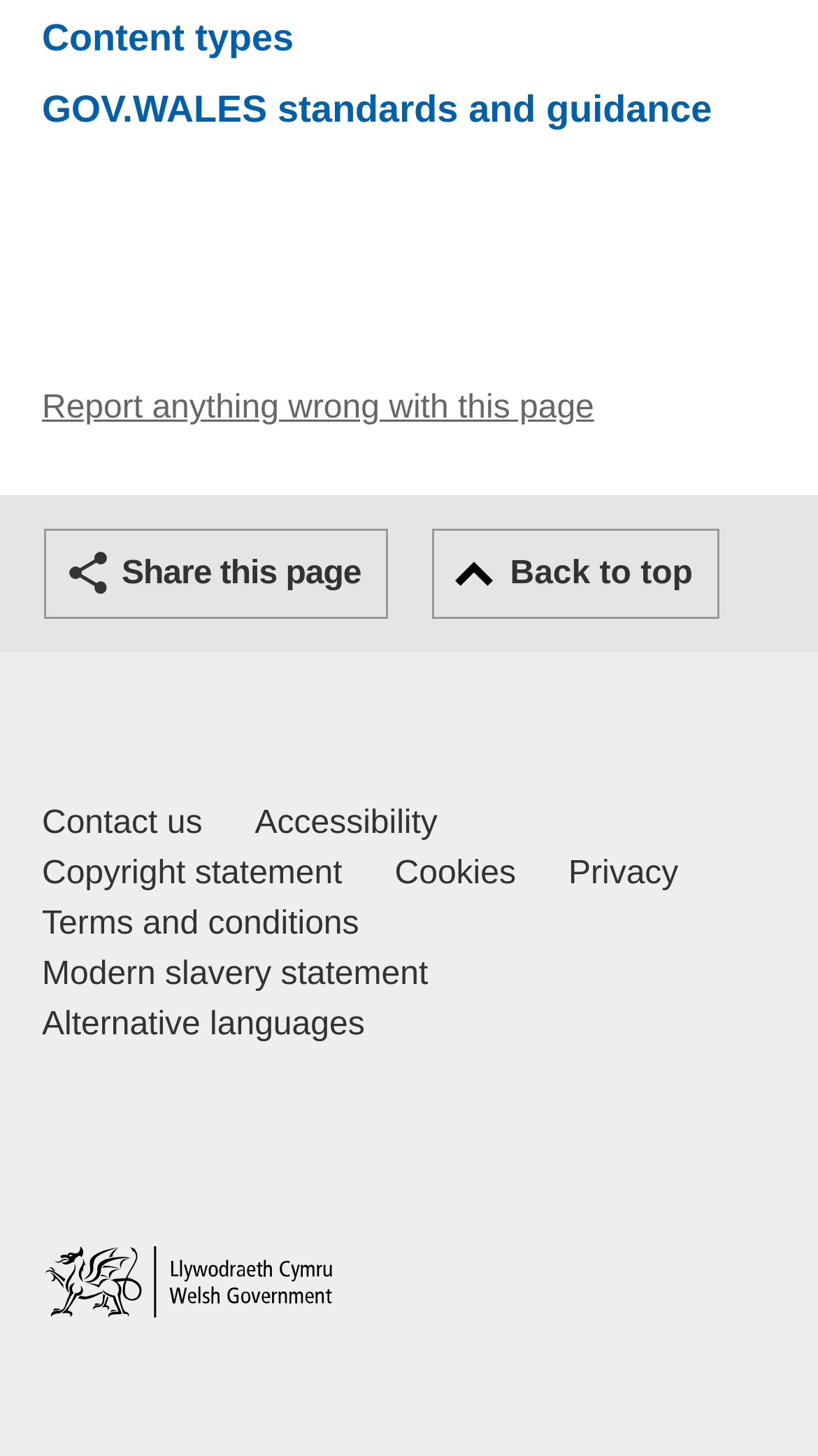Please specify the bounding box coordinates of the area that should be clicked to accomplish the following instruction: "Report anything wrong with this page". The coordinates should consist of four float numbers between 0 and 1, i.e., [left, top, right, bottom].

[0.051, 0.268, 0.726, 0.293]